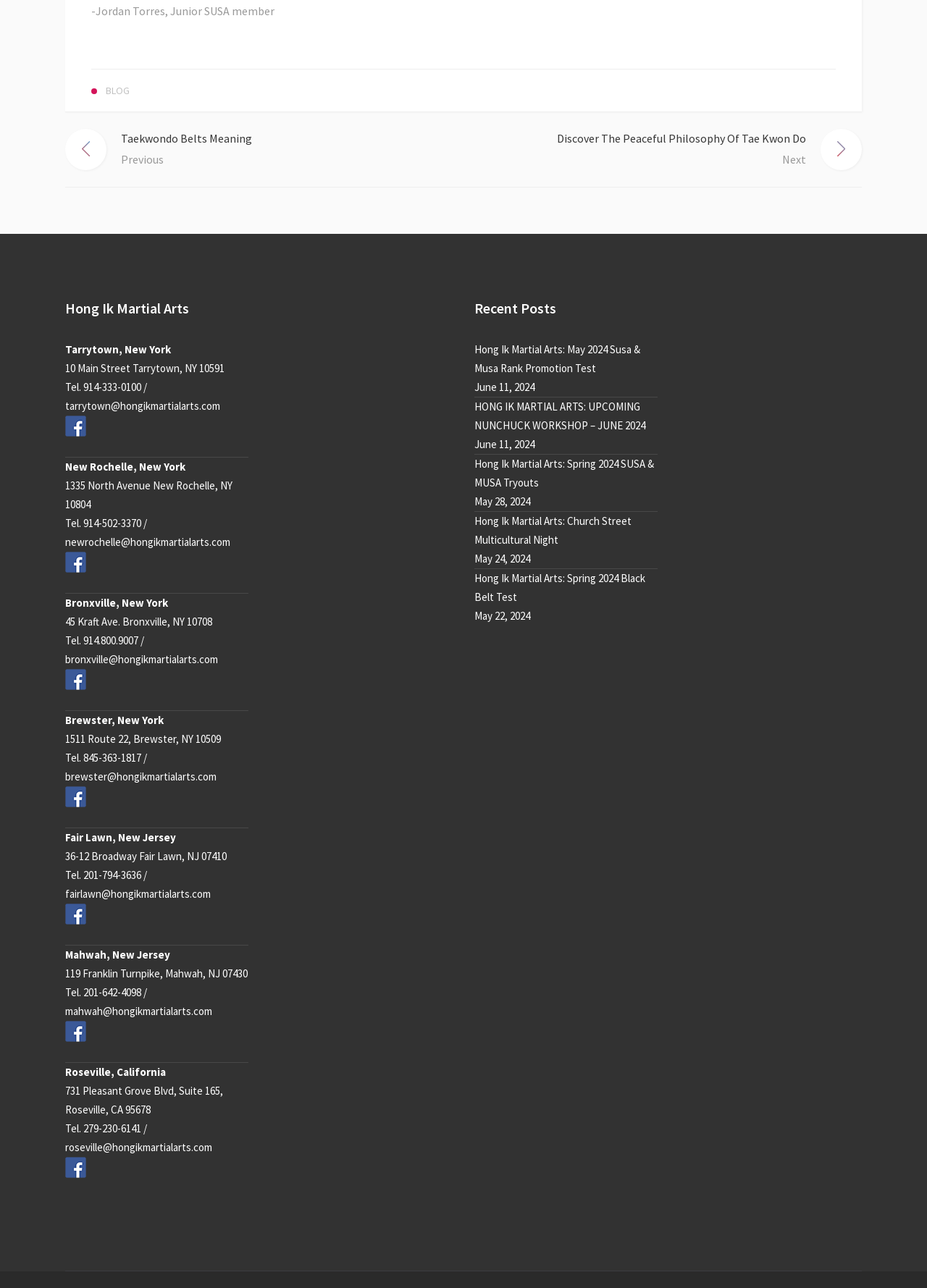Please specify the bounding box coordinates for the clickable region that will help you carry out the instruction: "Discover the peaceful philosophy of Tae Kwon Do".

[0.5, 0.1, 0.93, 0.132]